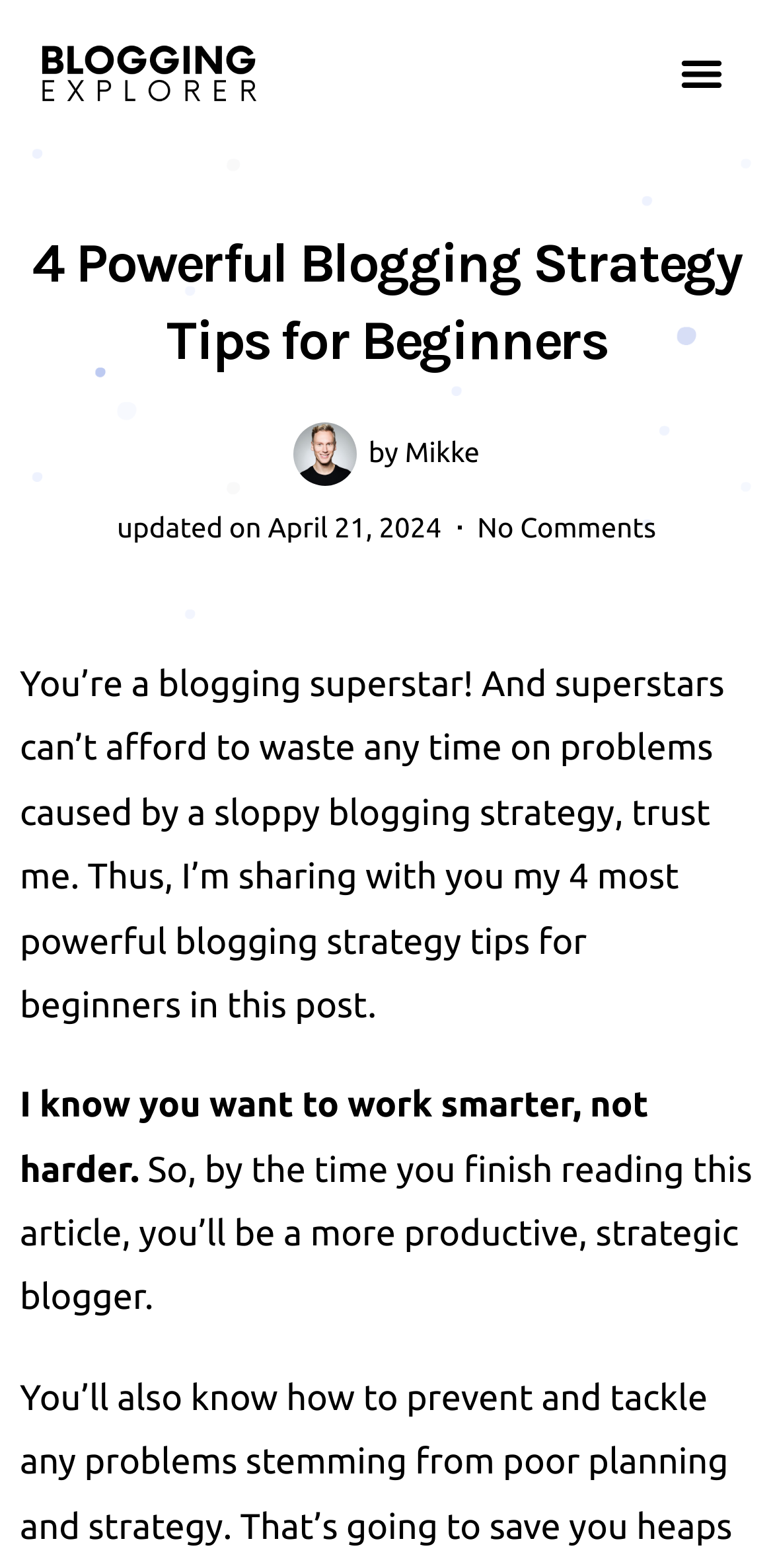Who is the author of the article?
Using the image, answer in one word or phrase.

Mikke